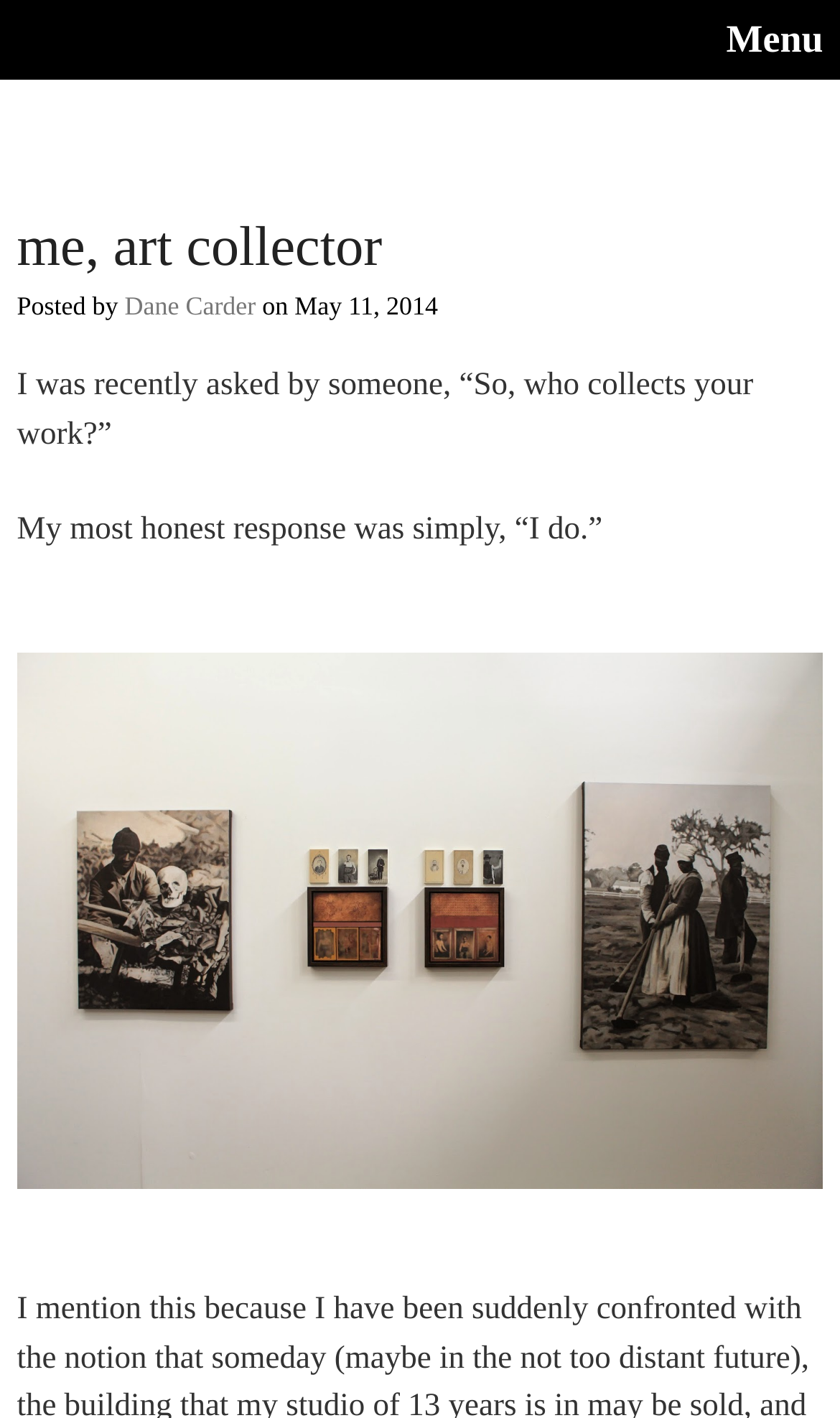Answer the question using only a single word or phrase: 
What is the text of the link next to 'Posted by'?

Dane Carder